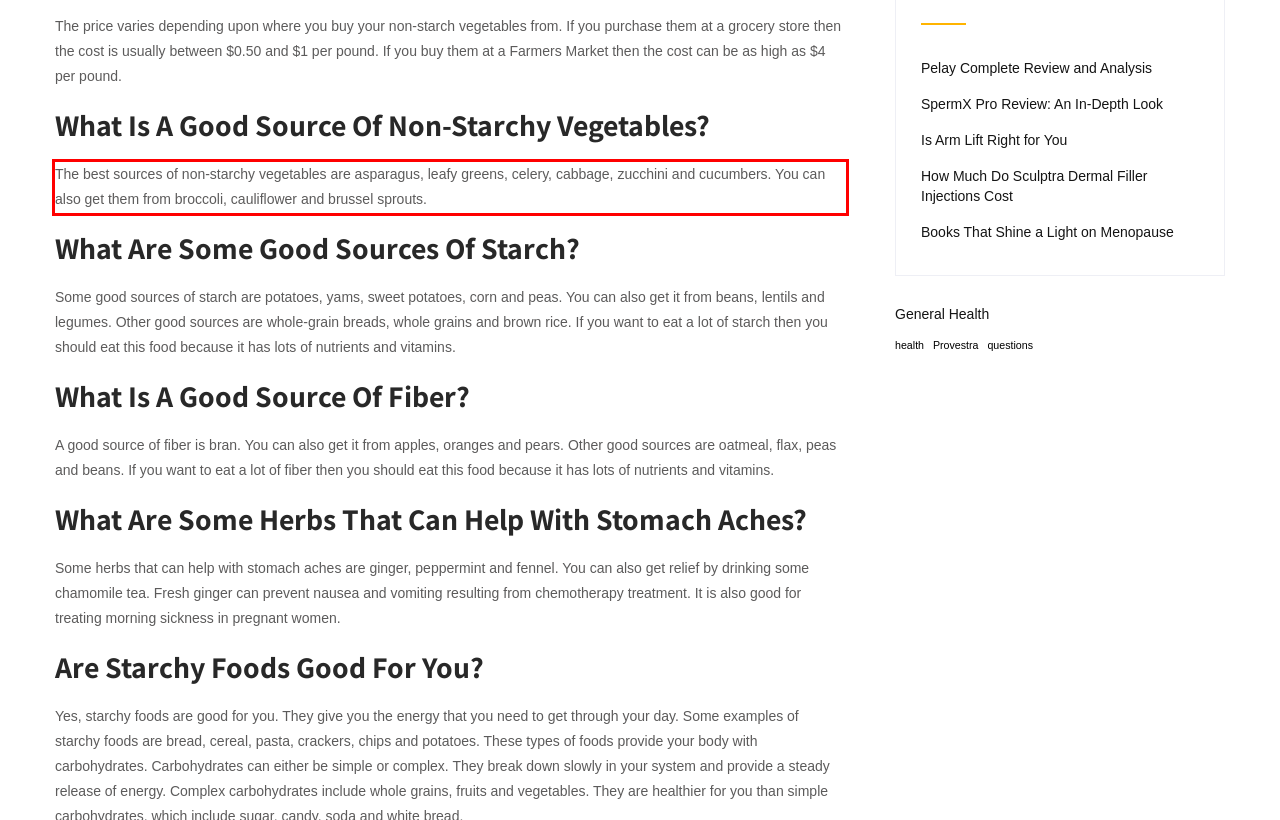You have a webpage screenshot with a red rectangle surrounding a UI element. Extract the text content from within this red bounding box.

The best sources of non-starchy vegetables are asparagus, leafy greens, celery, cabbage, zucchini and cucumbers. You can also get them from broccoli, cauliflower and brussel sprouts.